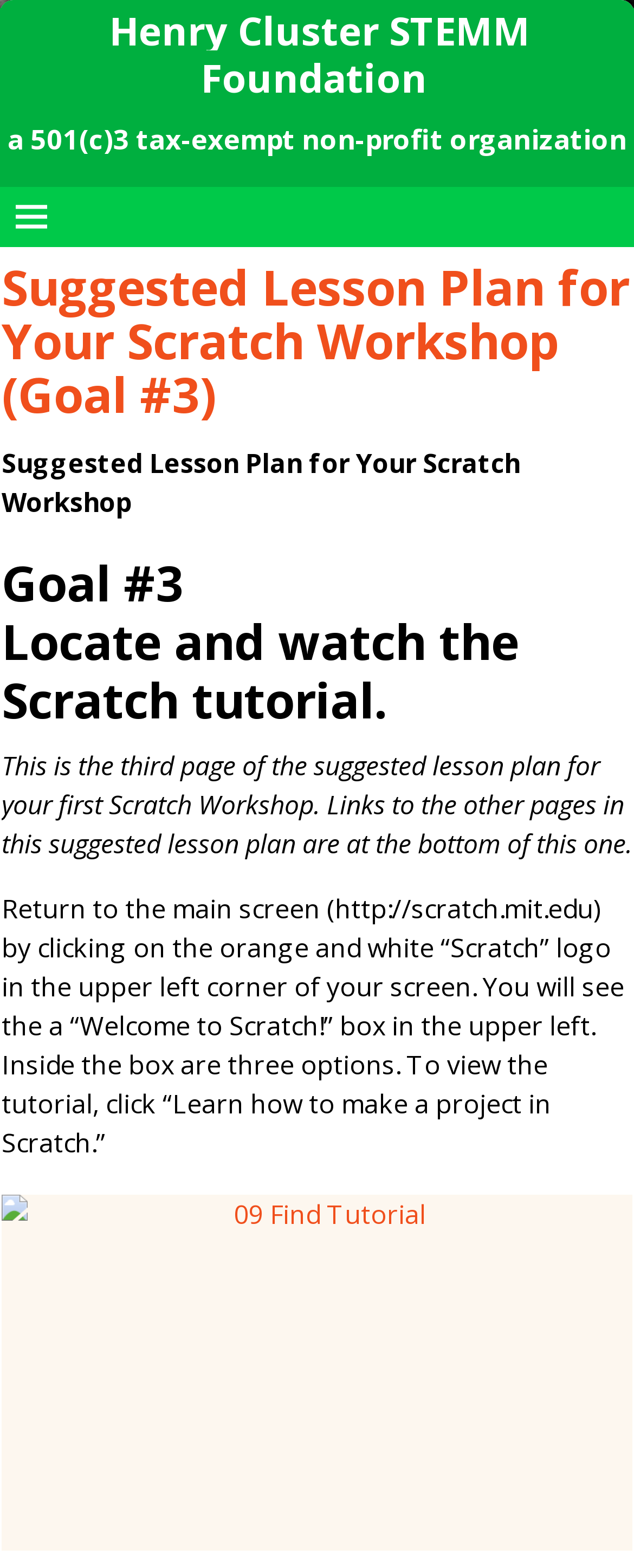What is the goal of the lesson plan?
Look at the screenshot and respond with a single word or phrase.

Goal #3